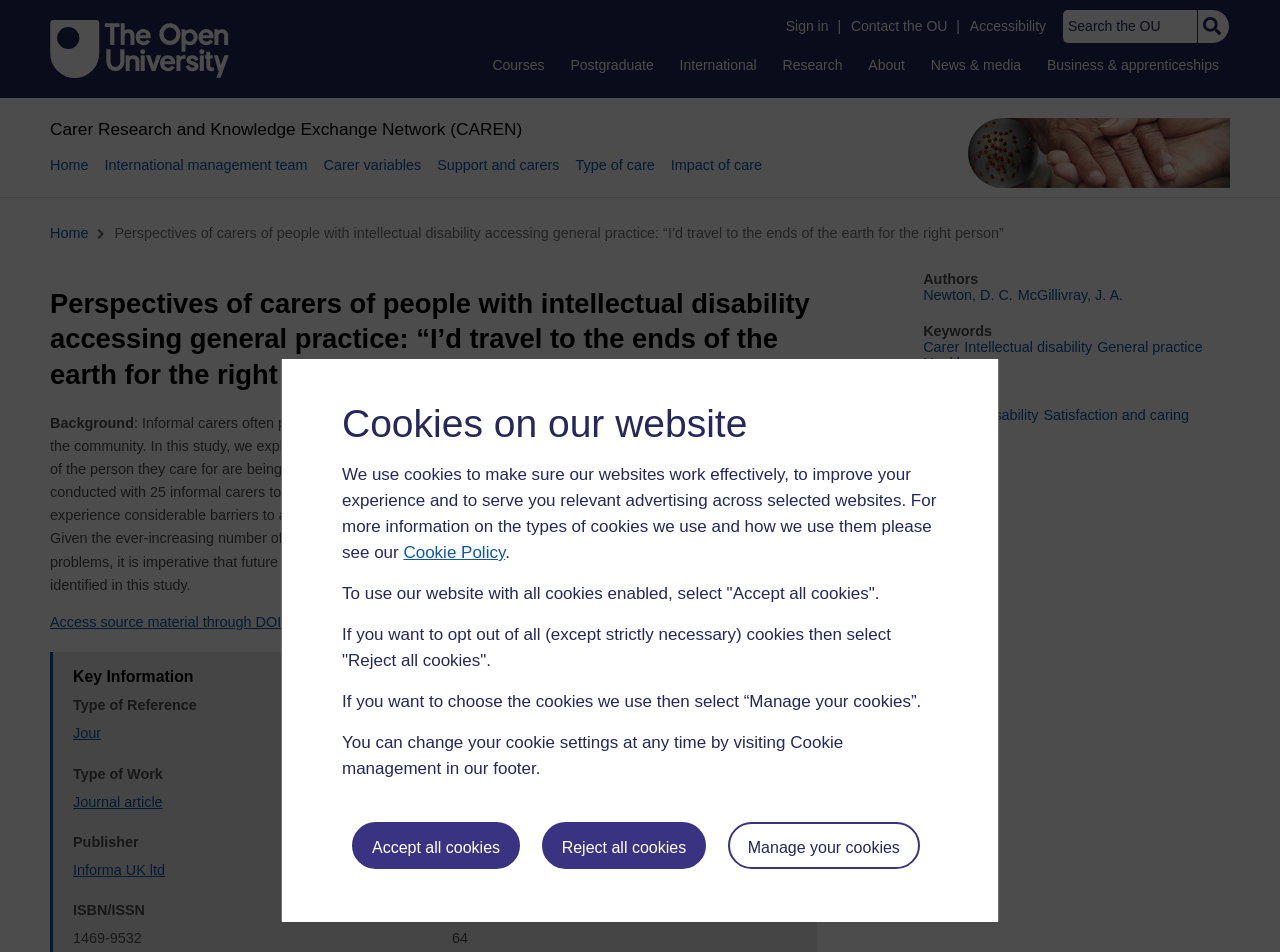Identify the bounding box for the UI element described as: "Access source material through DOI". Ensure the coordinates are four float numbers between 0 and 1, formatted as [left, top, right, bottom].

[0.039, 0.645, 0.22, 0.661]